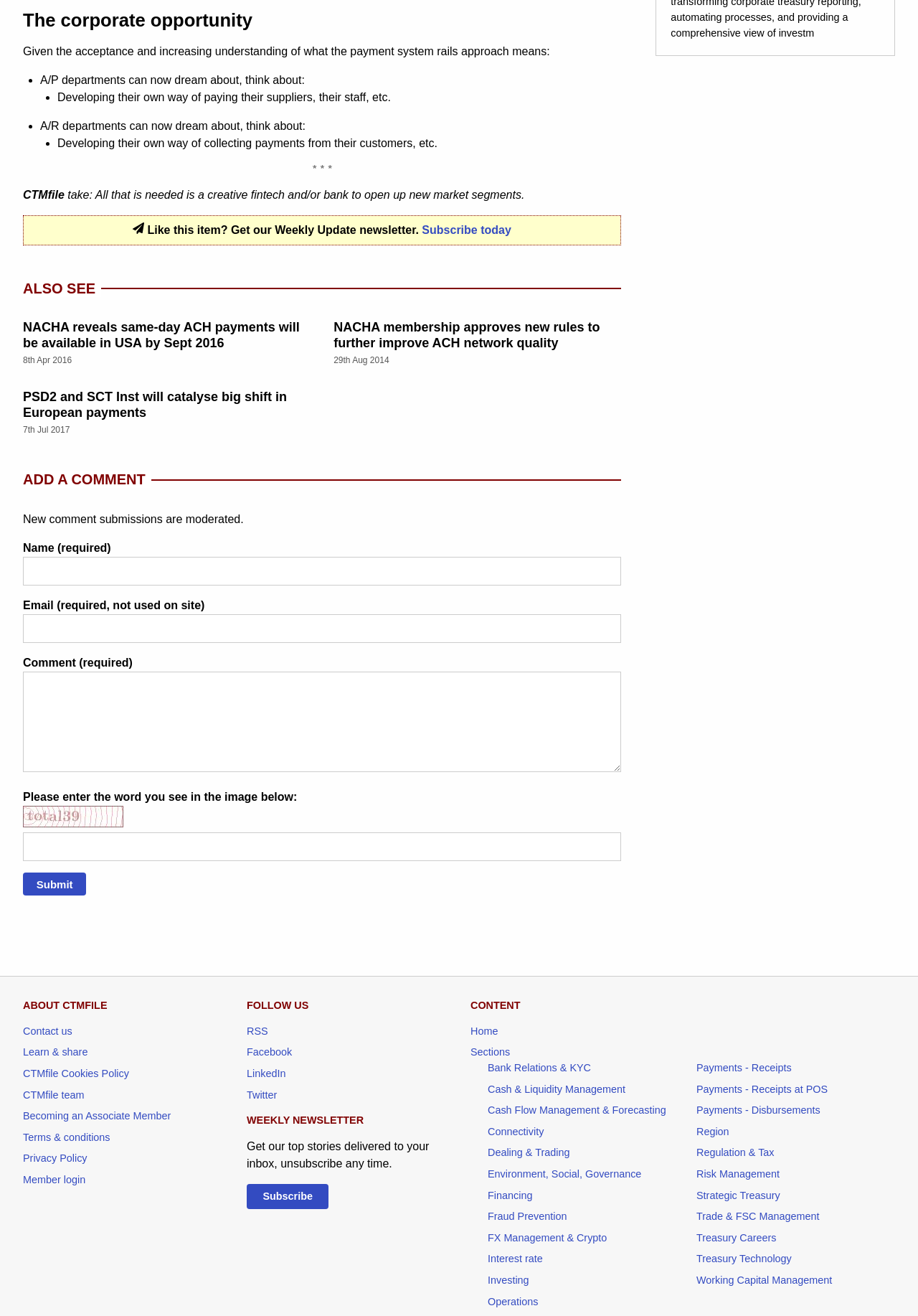What is the 'WEEKLY NEWSLETTER' section for?
Carefully analyze the image and provide a detailed answer to the question.

The 'WEEKLY NEWSLETTER' section is provided on the webpage, which allows users to subscribe to a newsletter. The text 'Get our top stories delivered to your inbox, unsubscribe any time' suggests that this section is for users to subscribe to a weekly newsletter that will deliver top stories to their inbox.